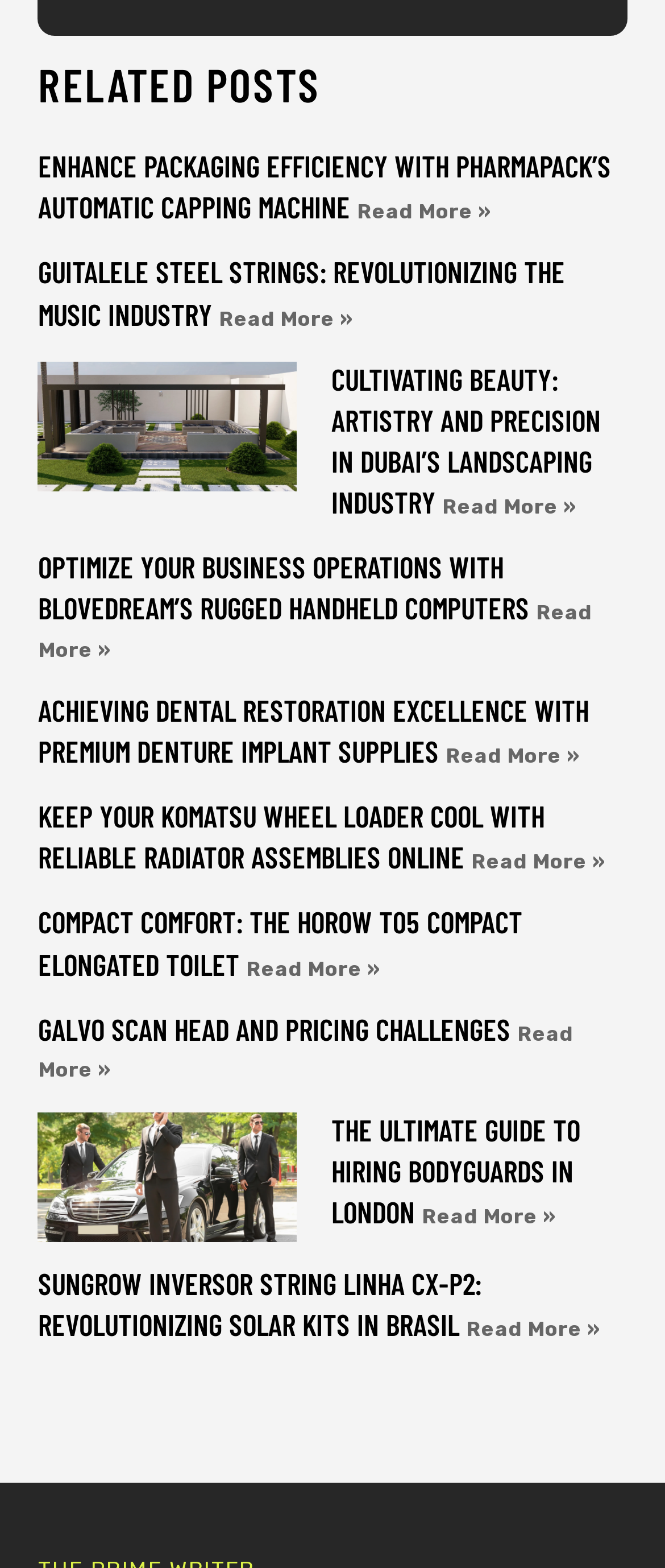Find the bounding box coordinates for the area that must be clicked to perform this action: "Read more about Guitalele Steel Strings: Revolutionizing the Music Industry".

[0.329, 0.195, 0.532, 0.211]